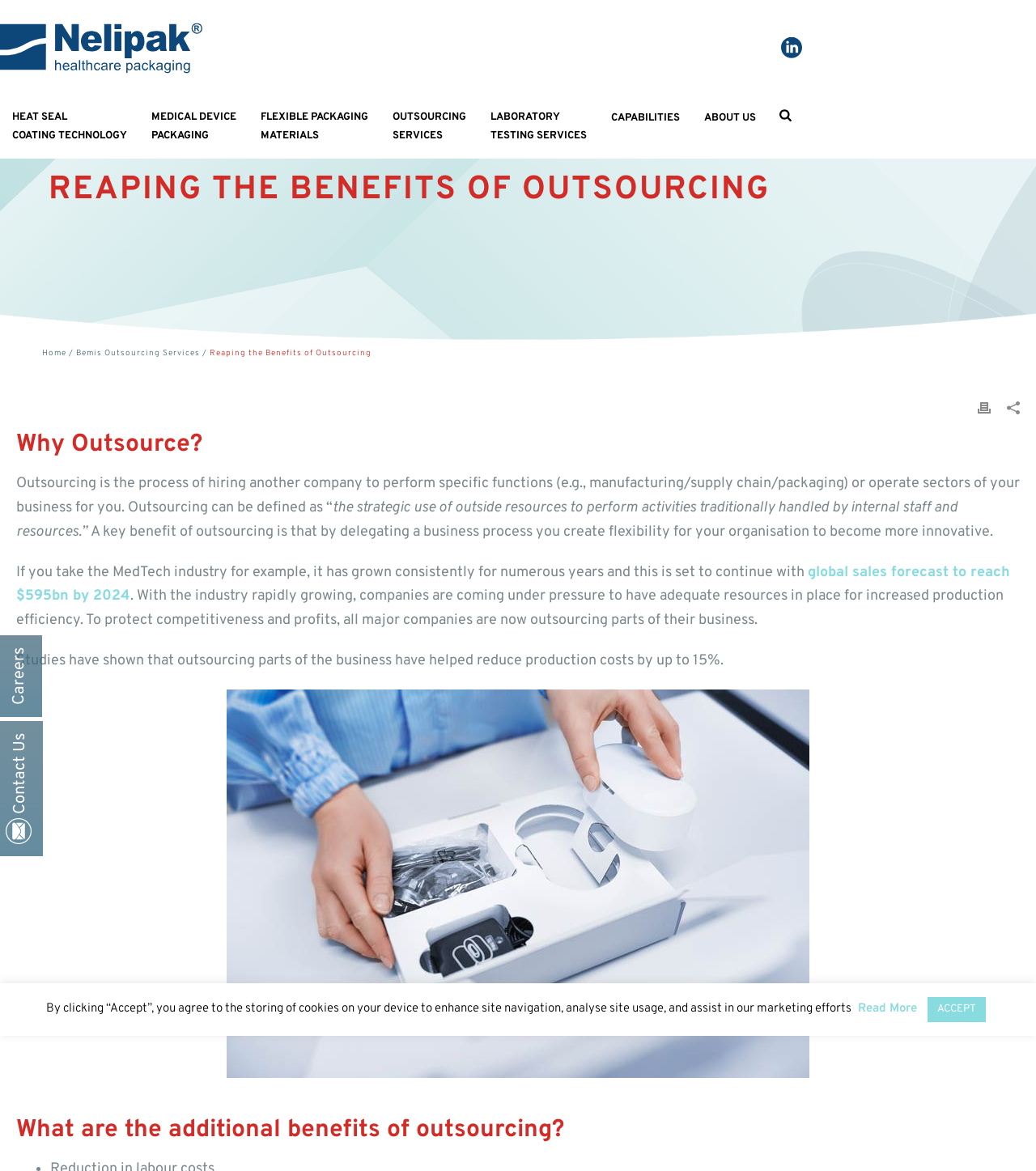What is the forecasted global sales of MedTech industry by 2024?
Using the visual information from the image, give a one-word or short-phrase answer.

$595bn